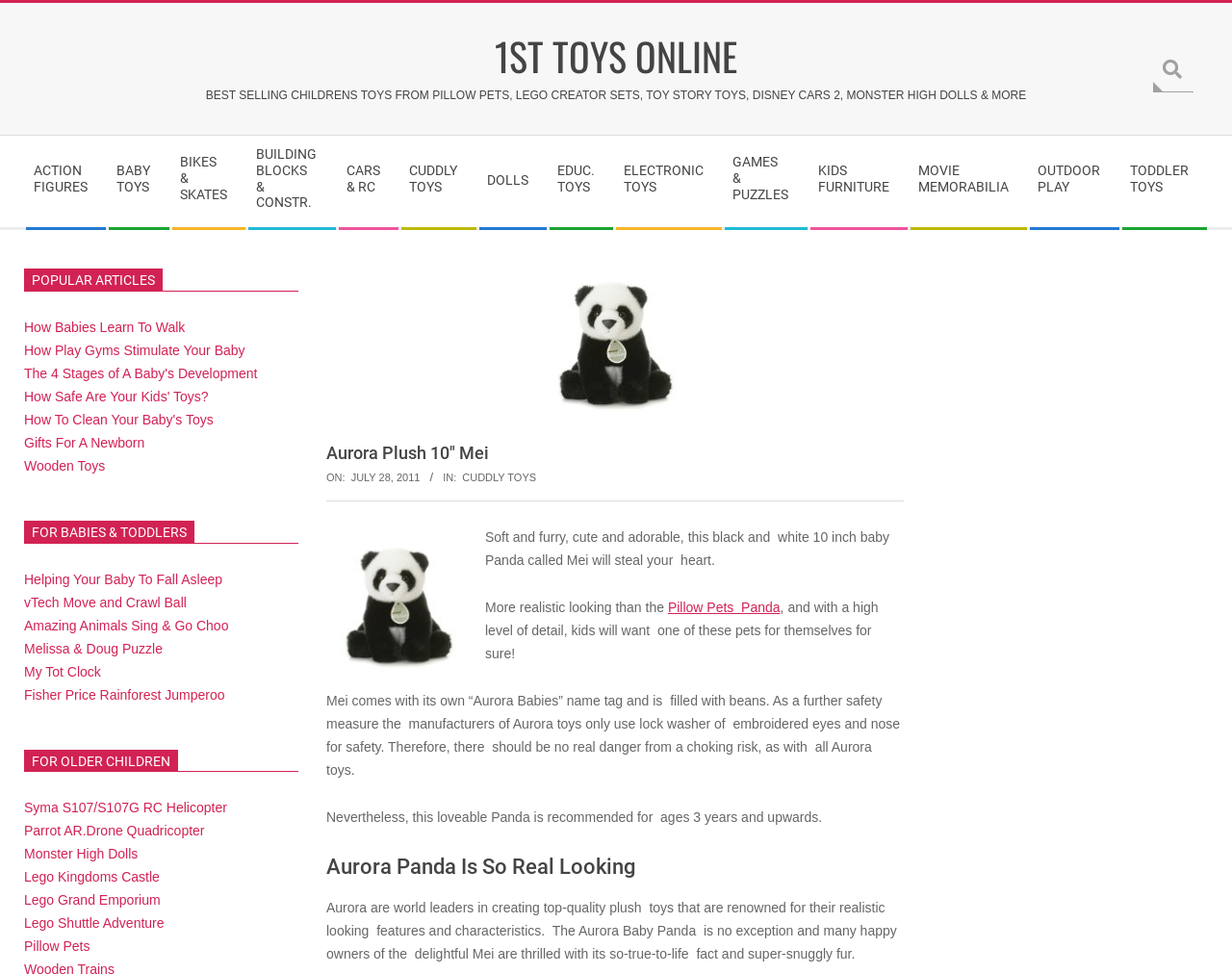Please provide the bounding box coordinate of the region that matches the element description: Monster High Dolls. Coordinates should be in the format (top-left x, top-left y, bottom-right x, bottom-right y) and all values should be between 0 and 1.

[0.02, 0.869, 0.112, 0.885]